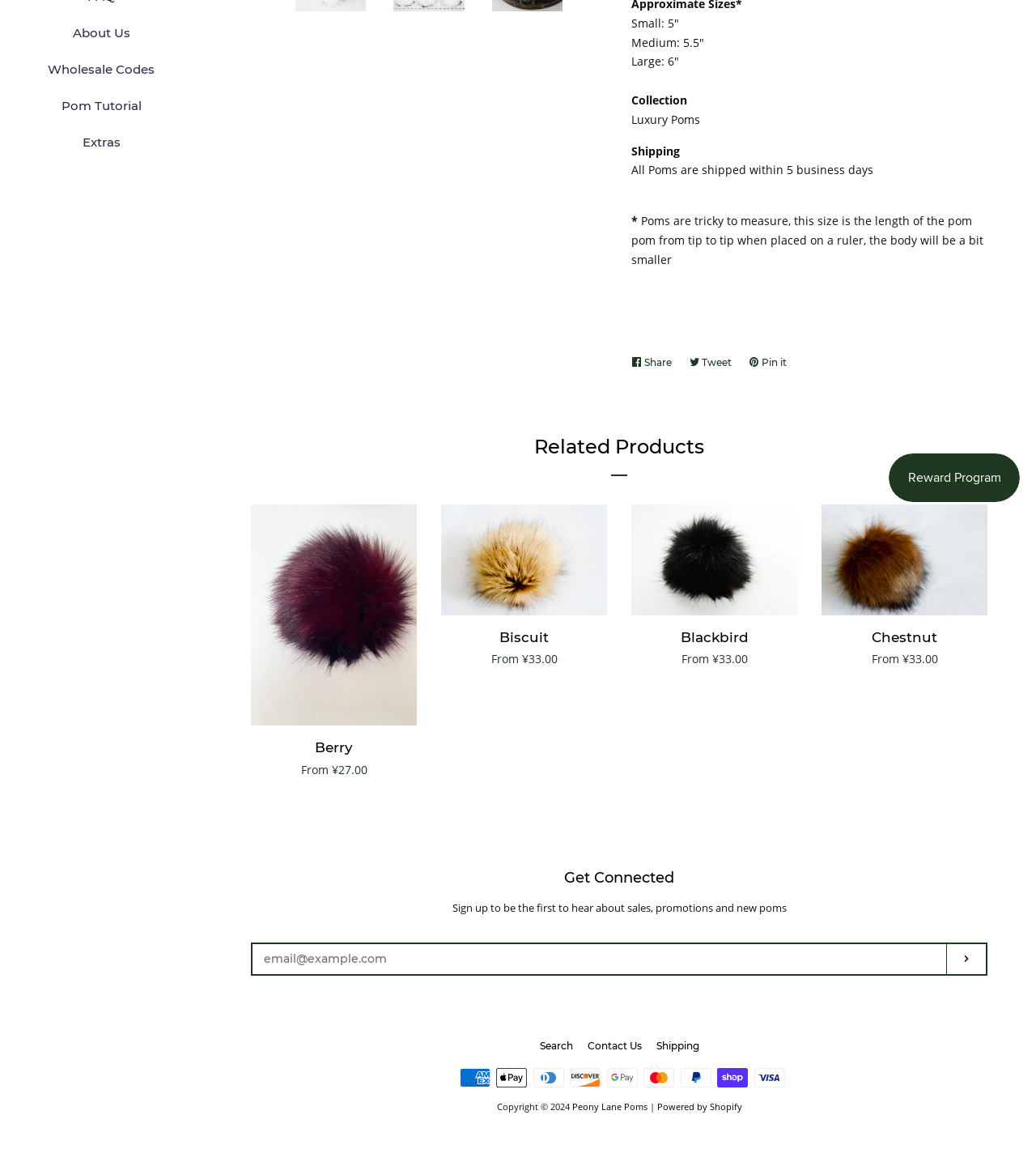Locate the bounding box for the described UI element: "Peony Lane Poms". Ensure the coordinates are four float numbers between 0 and 1, formatted as [left, top, right, bottom].

[0.552, 0.944, 0.625, 0.954]